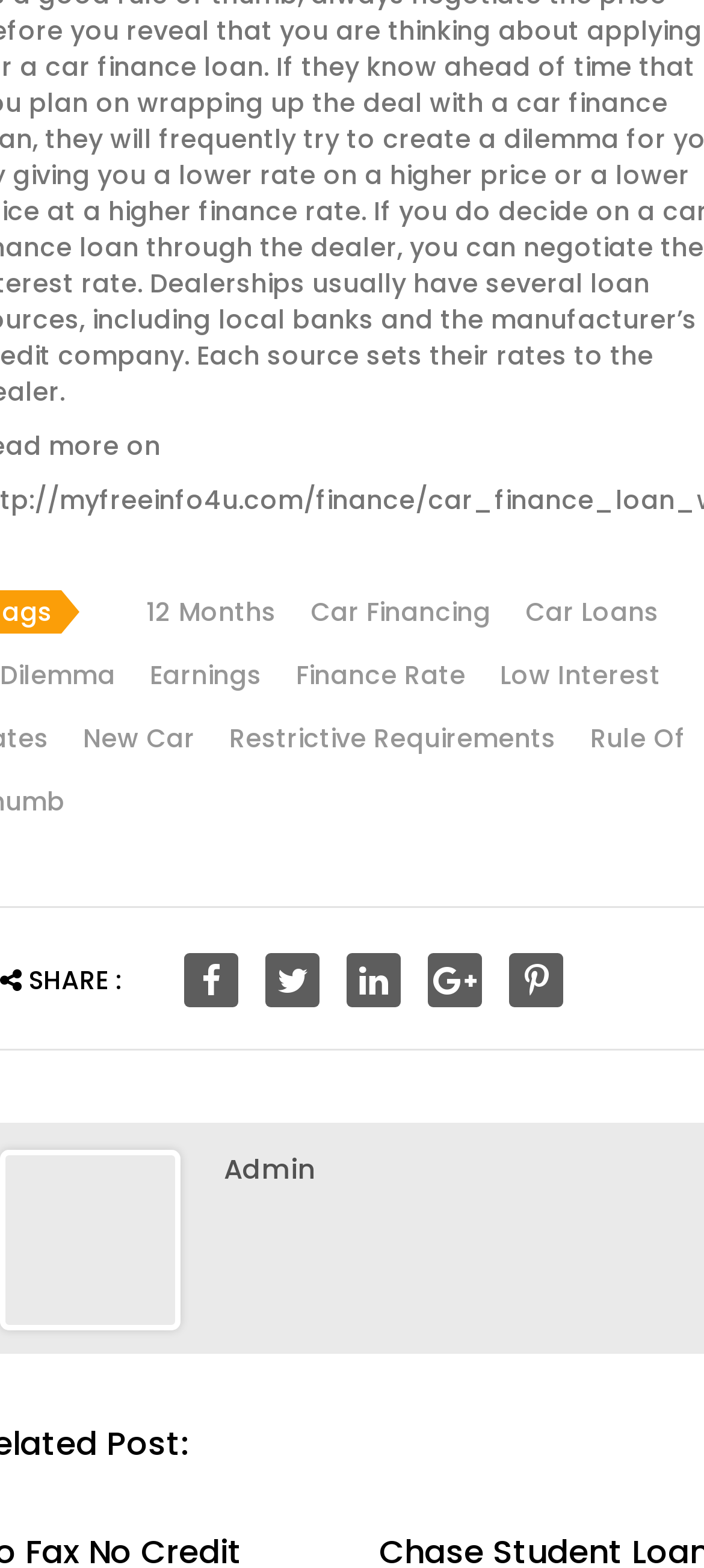Locate the coordinates of the bounding box for the clickable region that fulfills this instruction: "Check earnings".

[0.174, 0.419, 0.372, 0.442]